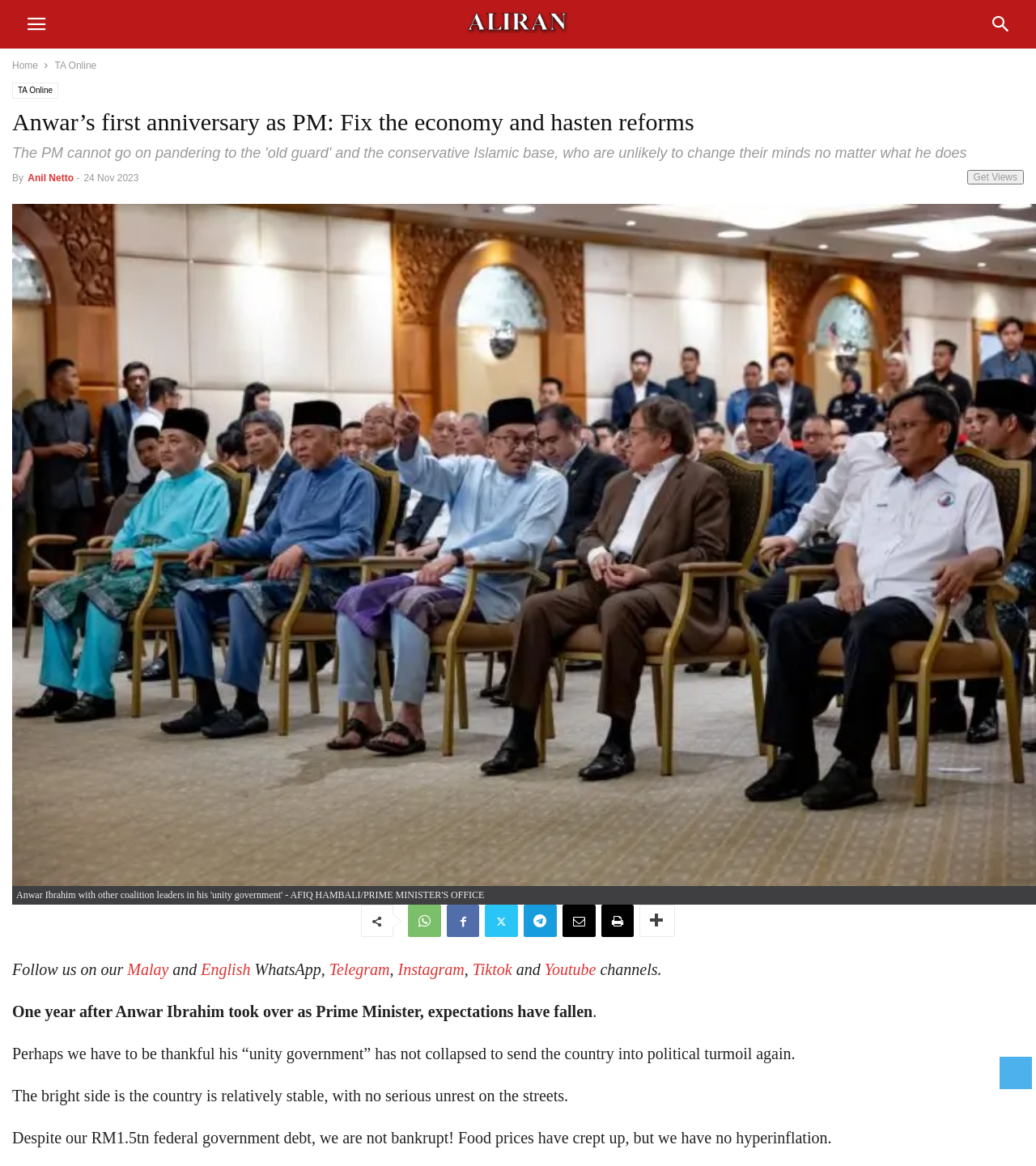Please identify the webpage's heading and generate its text content.

Anwar’s first anniversary as PM: Fix the economy and hasten reforms